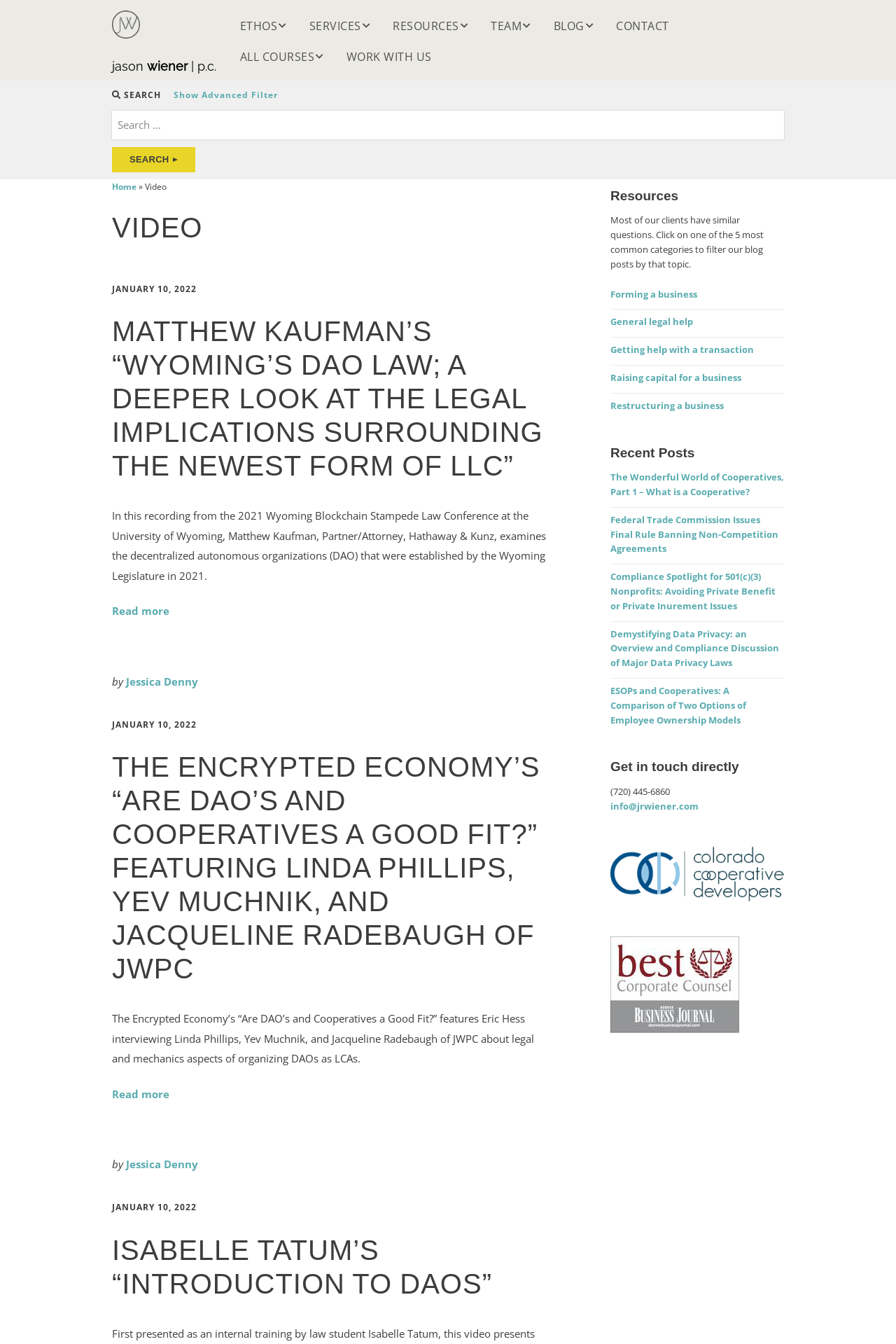Provide the bounding box coordinates of the HTML element described by the text: "Kayla Adiletto". The coordinates should be in the format [left, top, right, bottom] with values between 0 and 1.

[0.535, 0.106, 0.676, 0.131]